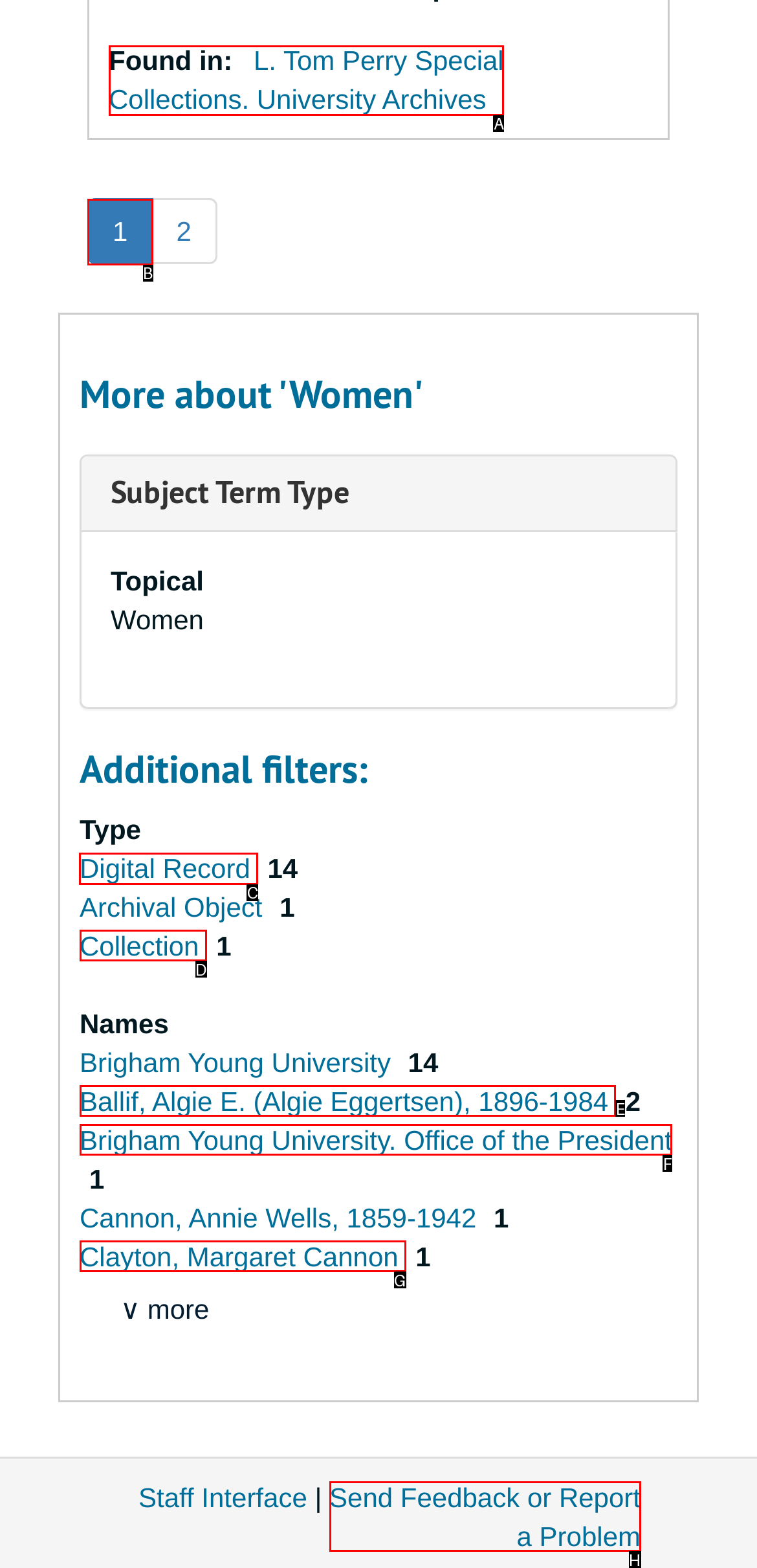Point out the HTML element I should click to achieve the following task: Filter by Digital Record Provide the letter of the selected option from the choices.

C